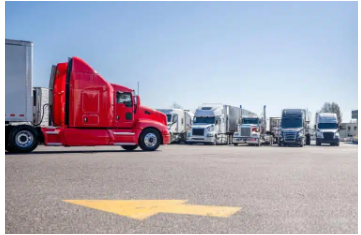What is the purpose of the arrow on the pavement?
Give a detailed response to the question by analyzing the screenshot.

According to the caption, the arrow on the pavement 'directs the viewer's gaze toward the trucks', which suggests that its purpose is to draw attention to the trucks and reinforce the theme of navigation and movement.